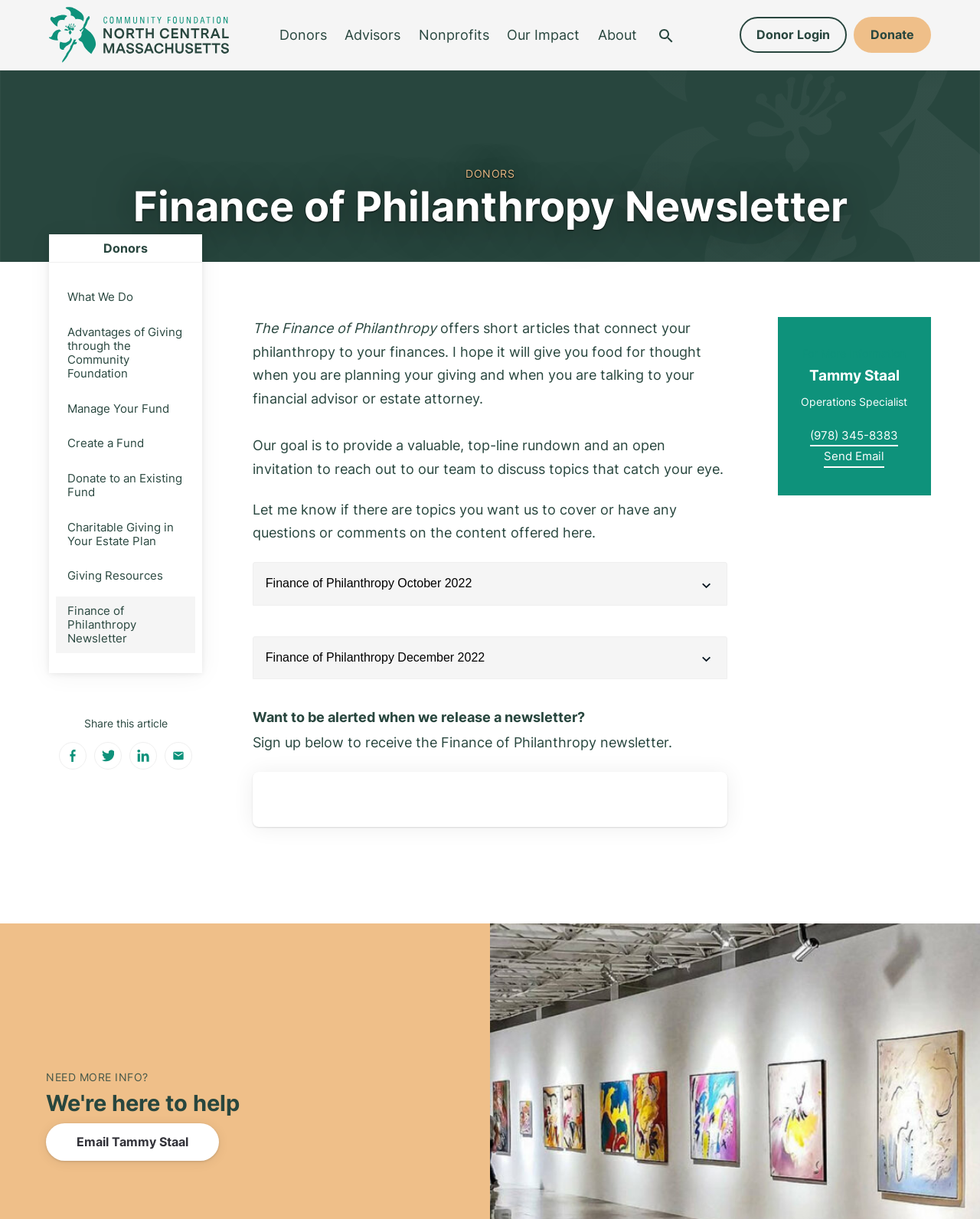What are the topics of the hidden links in the newsletter?
Please answer the question with as much detail and depth as you can.

I found the answer by examining the hidden links in the newsletter section of the webpage. The topics include 'Hanging in there: Charitable giving in a challenging economy', 'Disaster philanthropy: The important role of individual philanthropy', and more.